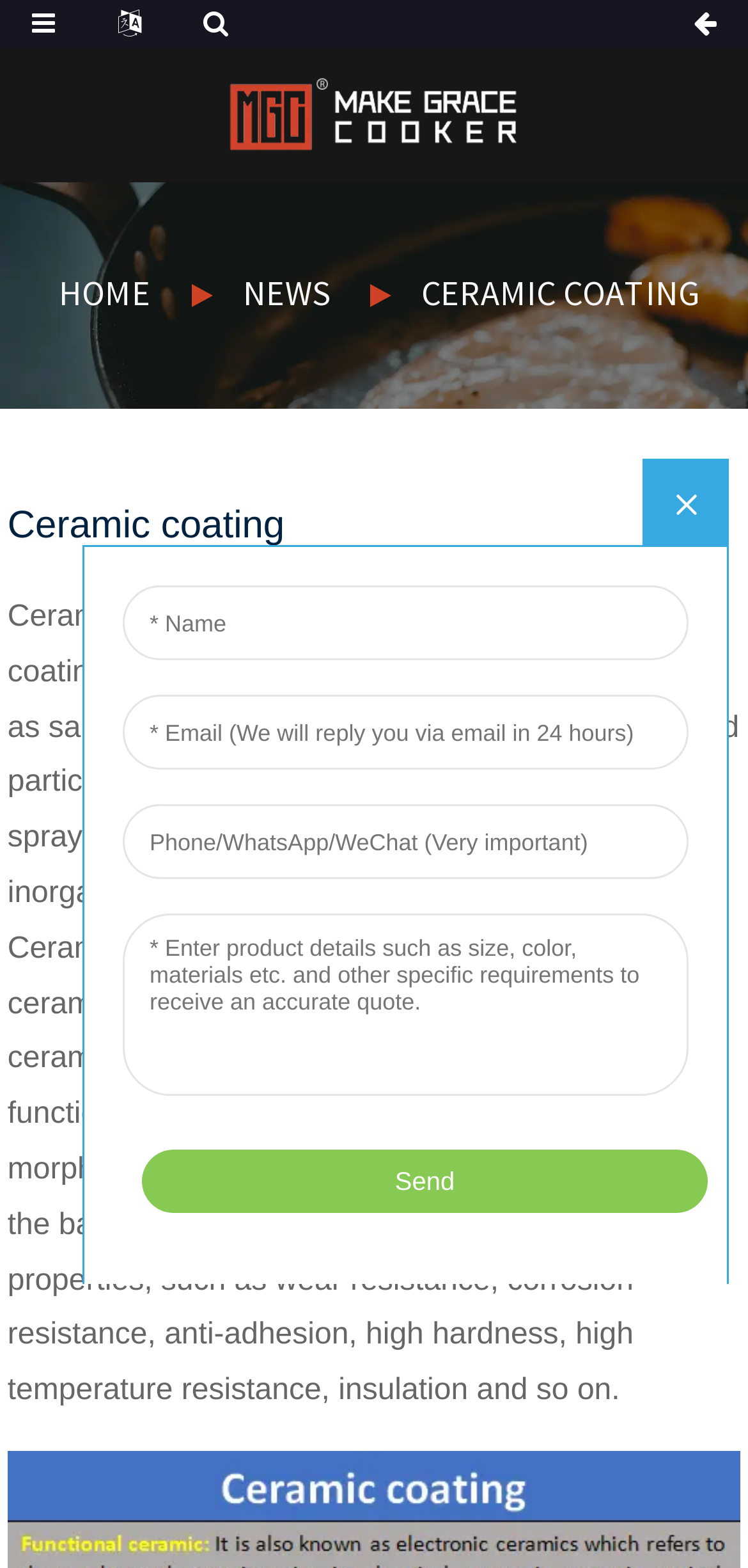Please specify the bounding box coordinates in the format (top-left x, top-left y, bottom-right x, bottom-right y), with values ranging from 0 to 1. Identify the bounding box for the UI component described as follows: alt="logo4"

[0.299, 0.062, 0.701, 0.082]